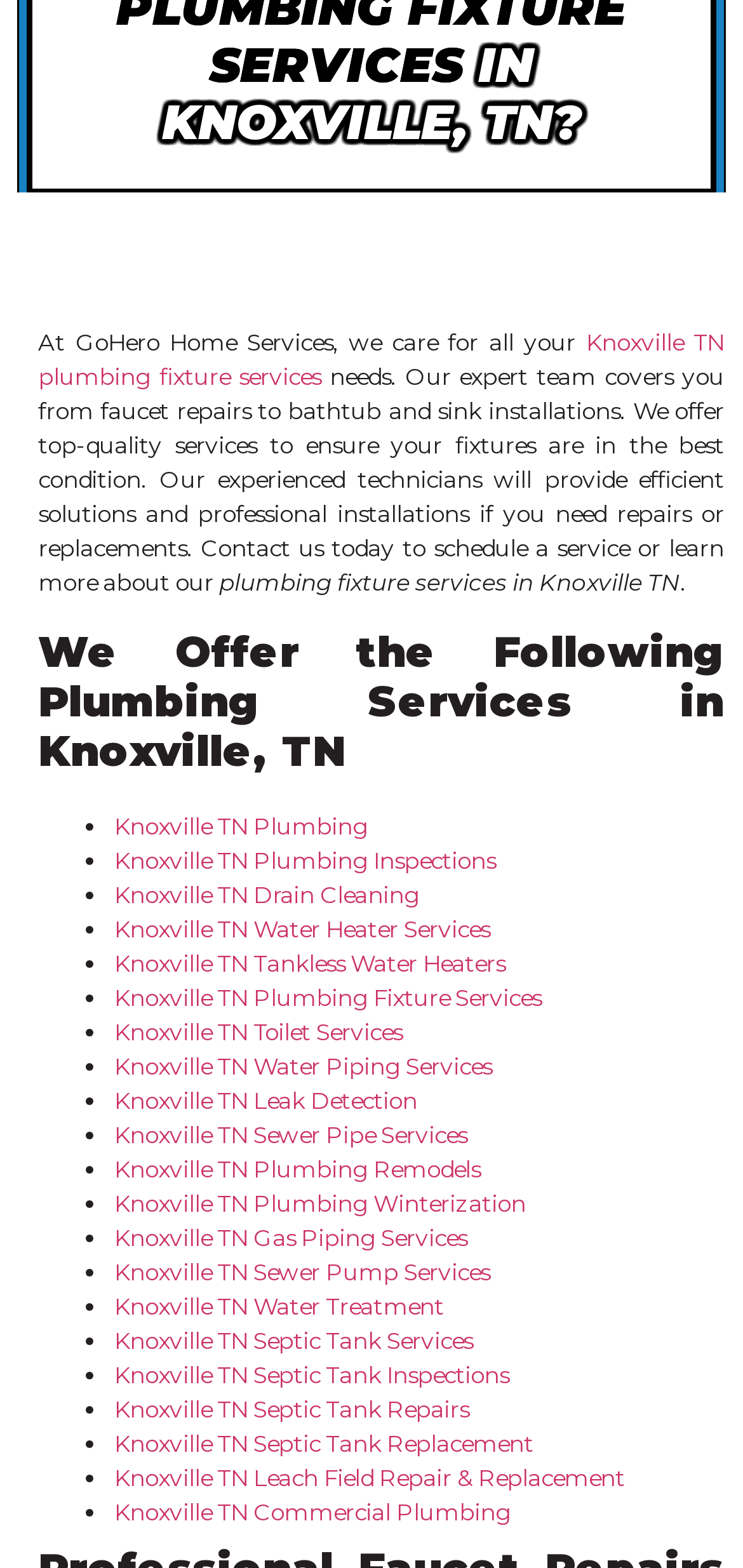Using the provided element description: "Knoxville TN Plumbing Fixture Services", identify the bounding box coordinates. The coordinates should be four floats between 0 and 1 in the order [left, top, right, bottom].

[0.154, 0.627, 0.728, 0.645]